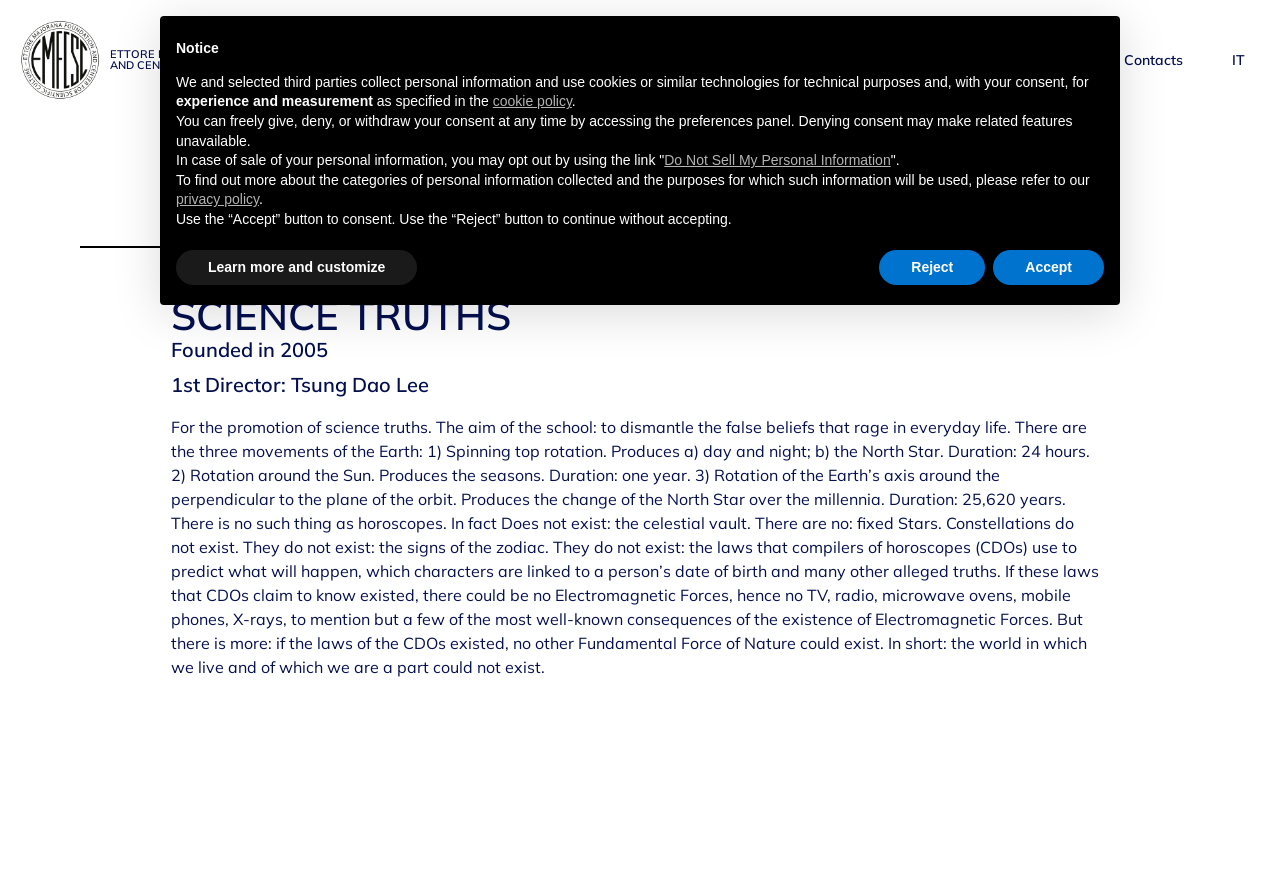Give a detailed explanation of the elements present on the webpage.

The webpage is about the International School "Enrico Fermi" for the Promotion of Science Truths, which is part of the Ettore Majorana Foundation. At the top, there is a navigation menu with links to "Home", "Foundation", "Schools", "Planetary Emergencies", "Seminars", "News", "Contacts", and "IT". 

Below the navigation menu, there is a heading that reads "INTERNATIONAL SCHOOL «ENRICO FERMI» FOR THE PROMOTION OF SCIENCE TRUTHS" followed by three subheadings: "Founded in 2005", "1st Director: Tsung Dao Lee", and a lengthy text that explains the school's aim to dismantle false beliefs and promote scientific truths. The text discusses the Earth's movements, the non-existence of horoscopes, and the importance of Electromagnetic Forces.

On the right side of the page, there is a notice section with a heading "Notice" and a text that explains the website's use of personal information and cookies. The notice section also includes links to the cookie policy and privacy policy, as well as buttons to accept or reject the use of personal information.

Overall, the webpage appears to be an informational page about the International School "Enrico Fermi" and its mission to promote scientific truths, with additional information about the website's privacy policies.